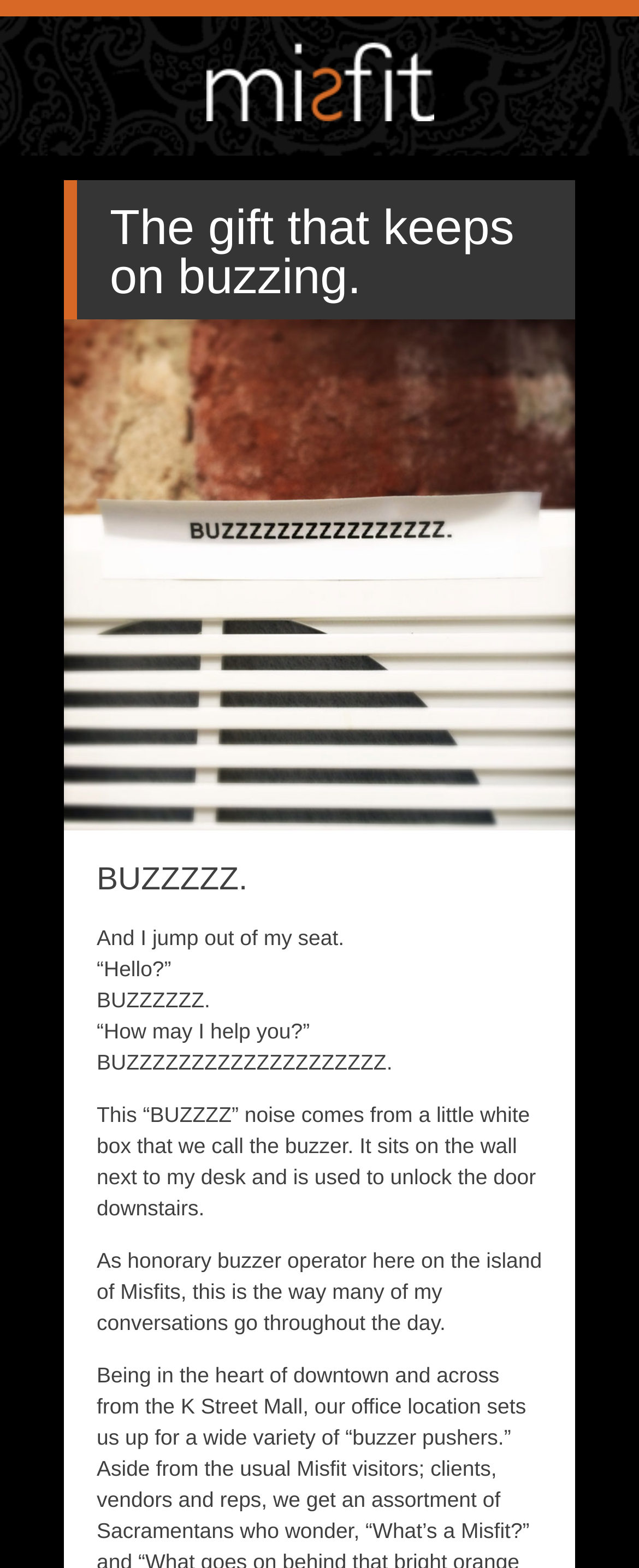What is the text of the first heading?
Provide a fully detailed and comprehensive answer to the question.

The first heading is located at the top of the page, with a bounding box of [0.05, 0.027, 0.95, 0.077]. The text of this heading is 'Misfit Agency'.